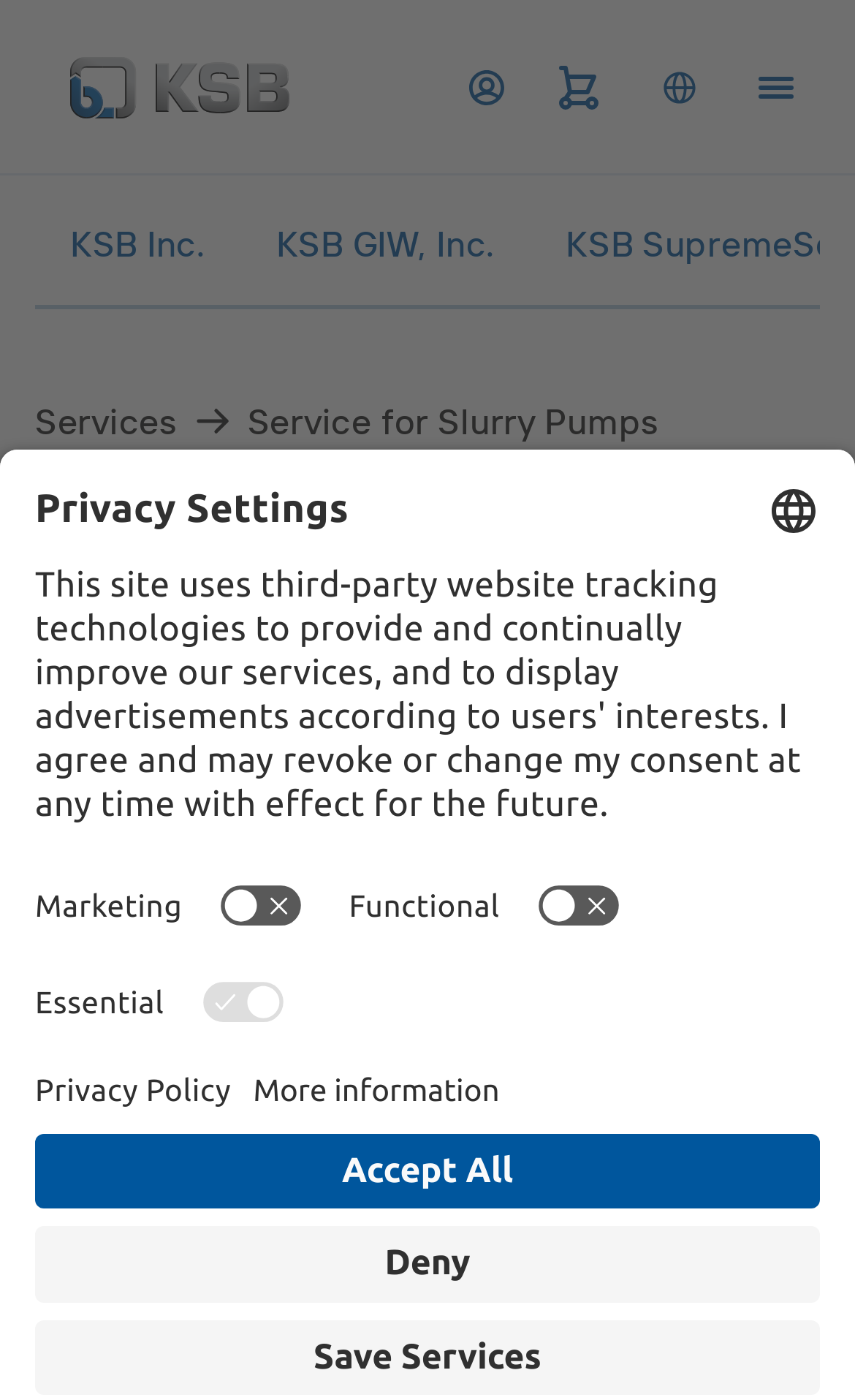Please determine the heading text of this webpage.

Service & Spare Parts